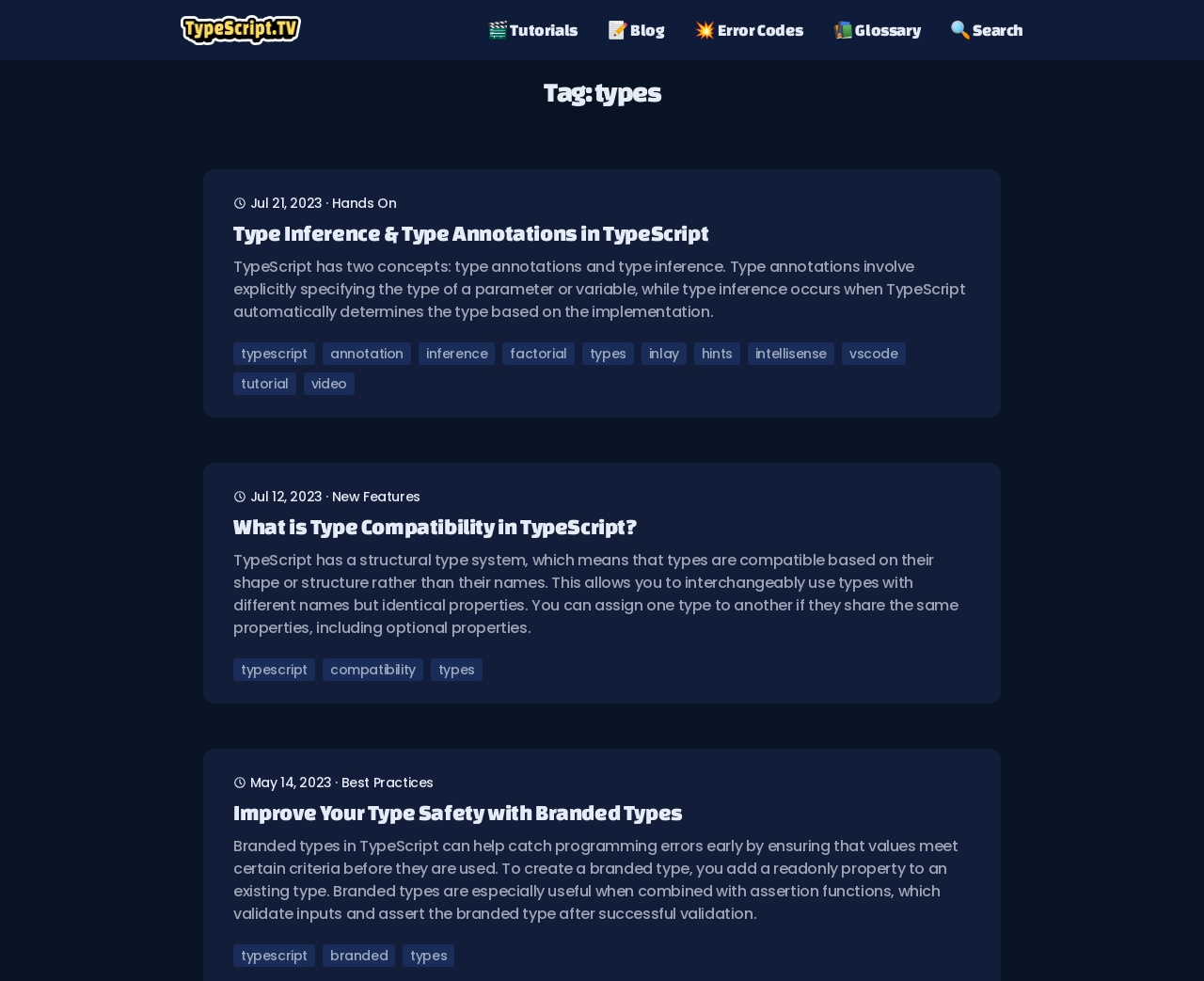Pinpoint the bounding box coordinates of the element to be clicked to execute the instruction: "Click TypeScript TV logo".

[0.15, 0.0, 0.25, 0.061]